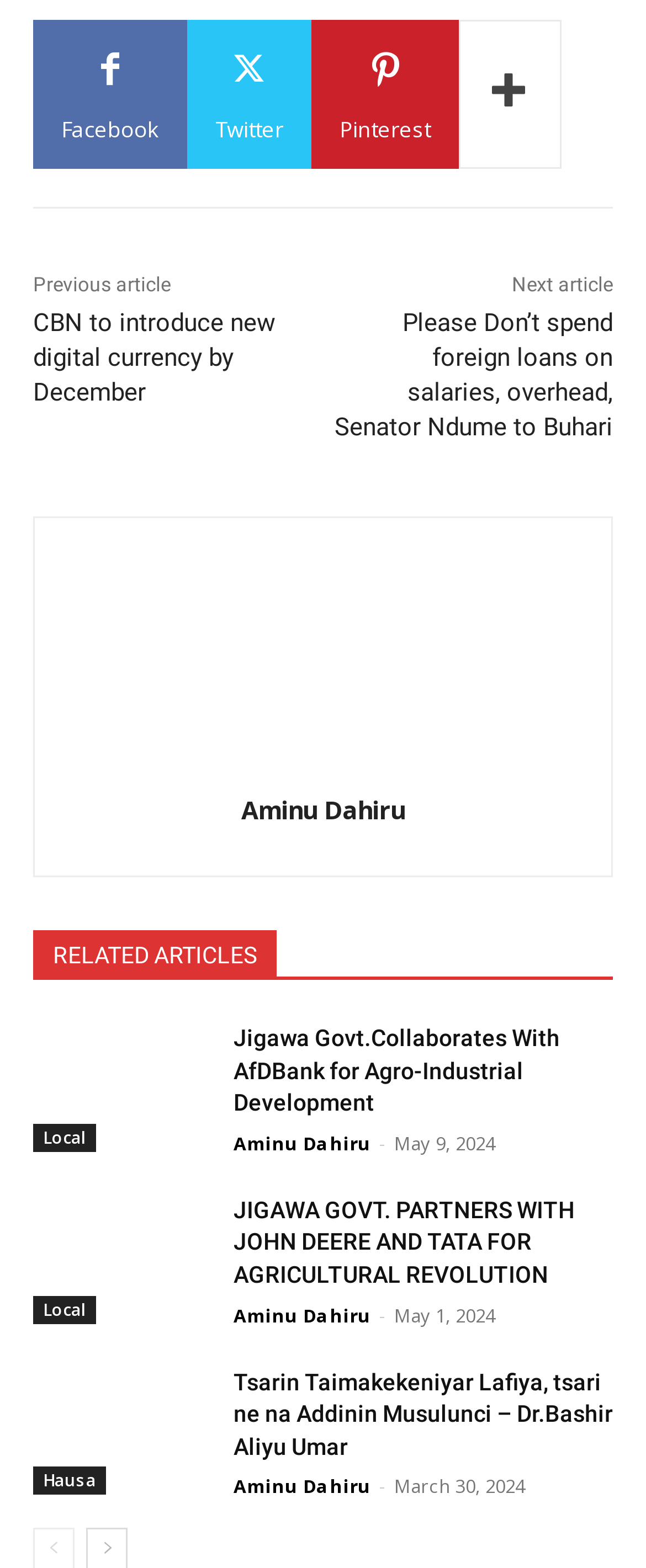Please find the bounding box coordinates for the clickable element needed to perform this instruction: "Click on Facebook link".

[0.051, 0.013, 0.29, 0.108]